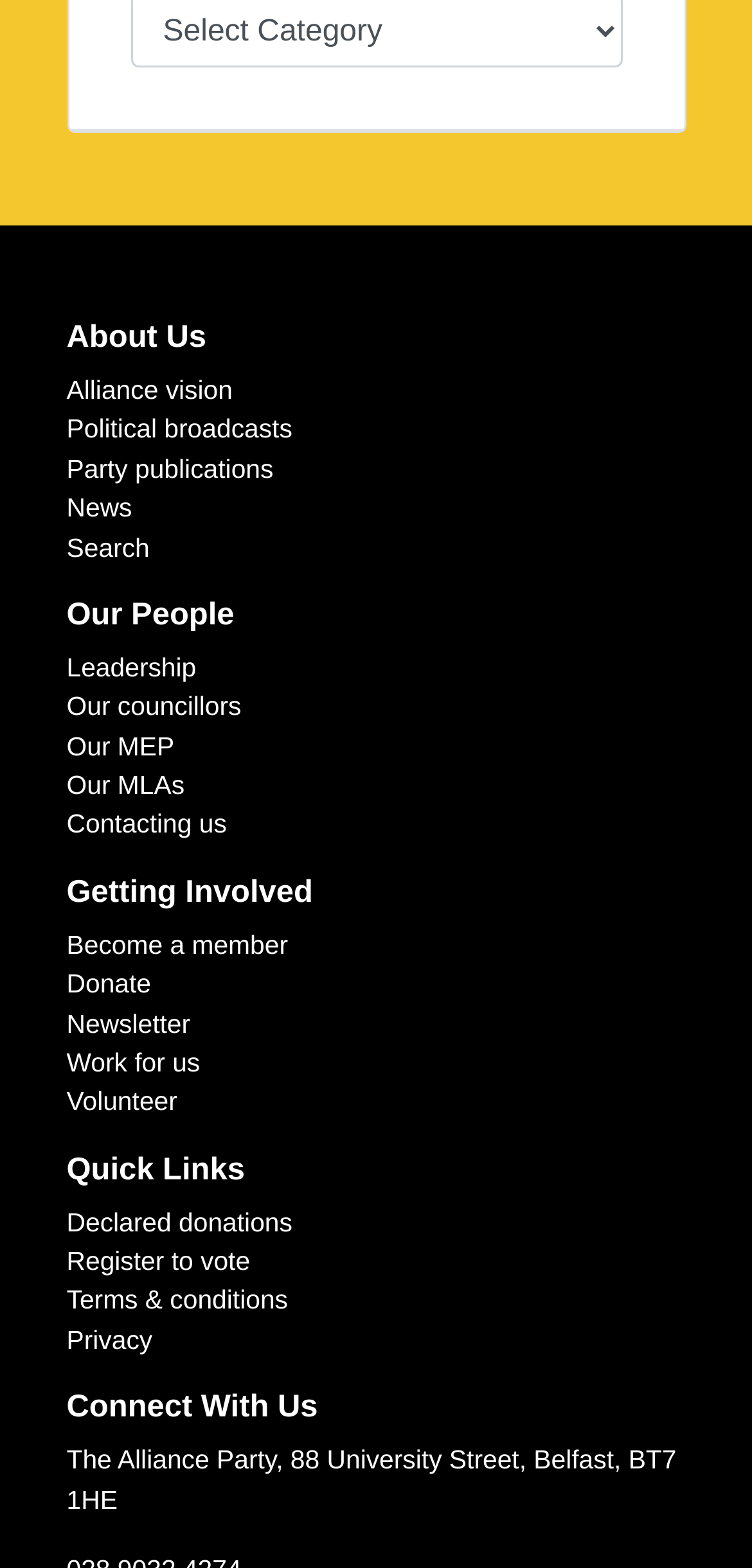Please identify the bounding box coordinates of the element I should click to complete this instruction: 'Read about Our People'. The coordinates should be given as four float numbers between 0 and 1, like this: [left, top, right, bottom].

[0.088, 0.382, 0.912, 0.404]